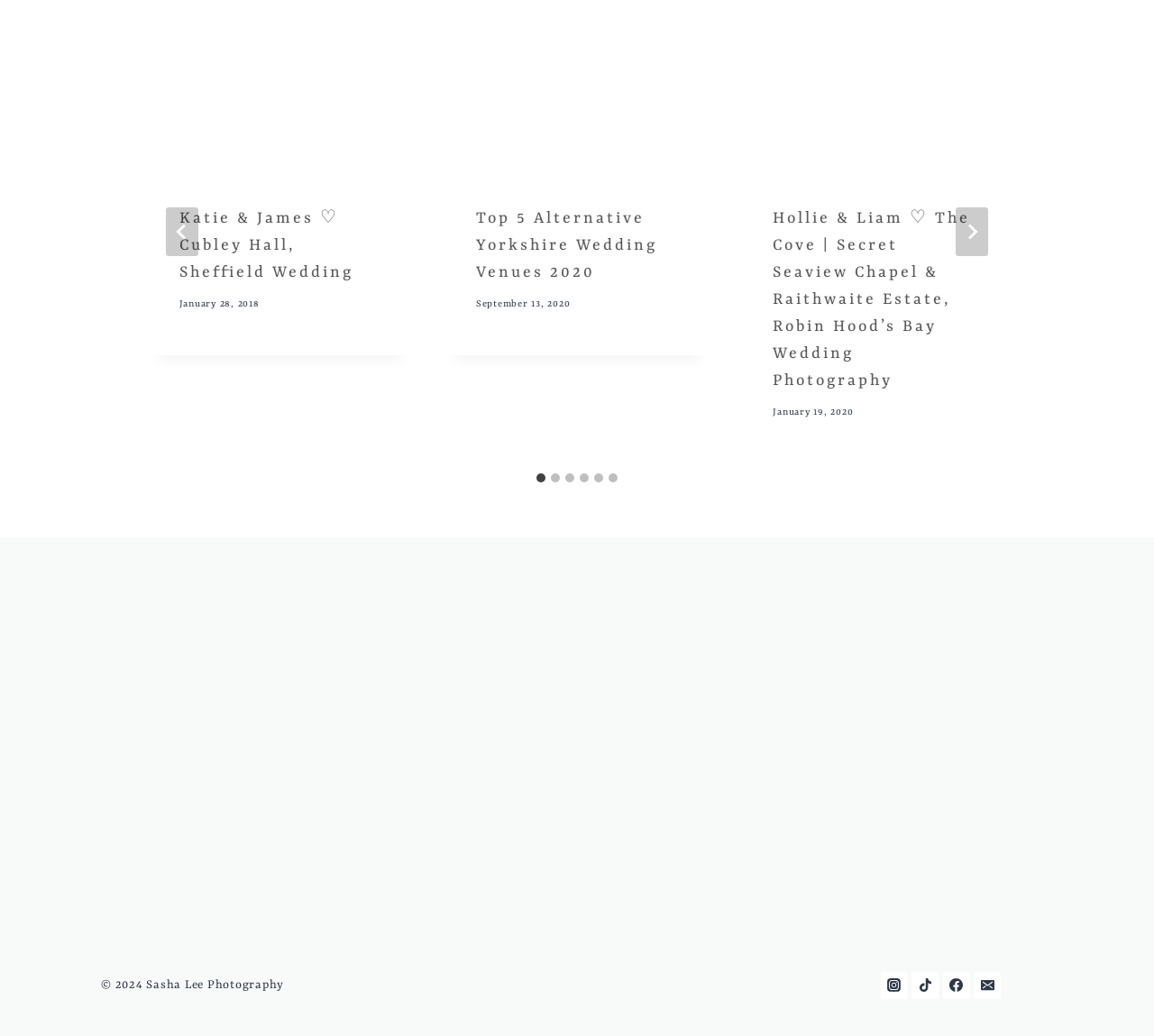Please indicate the bounding box coordinates of the element's region to be clicked to achieve the instruction: "Go to last slide". Provide the coordinates as four float numbers between 0 and 1, i.e., [left, top, right, bottom].

[0.144, 0.201, 0.172, 0.248]